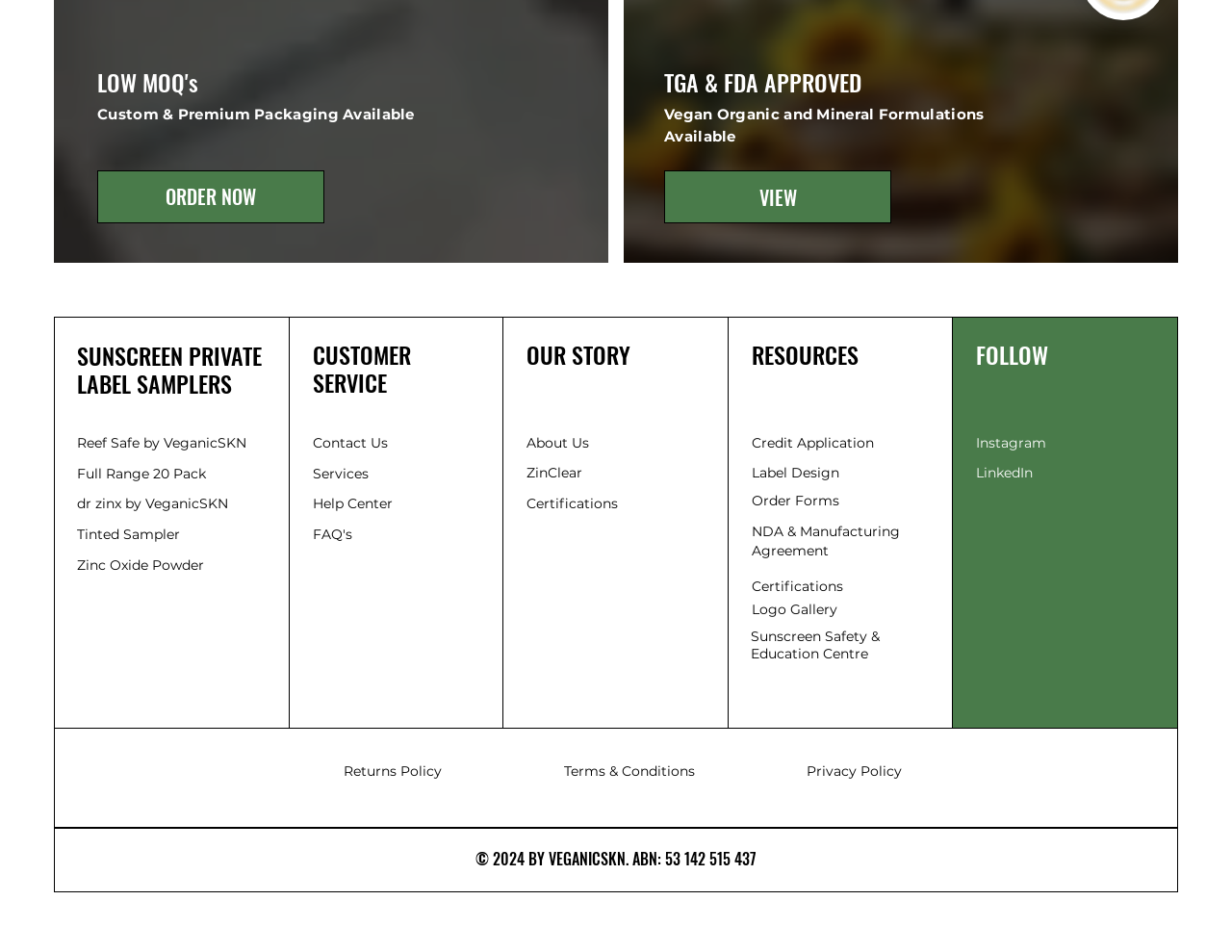Identify the bounding box coordinates of the area that should be clicked in order to complete the given instruction: "Read the 'Recent Blog' section". The bounding box coordinates should be four float numbers between 0 and 1, i.e., [left, top, right, bottom].

None